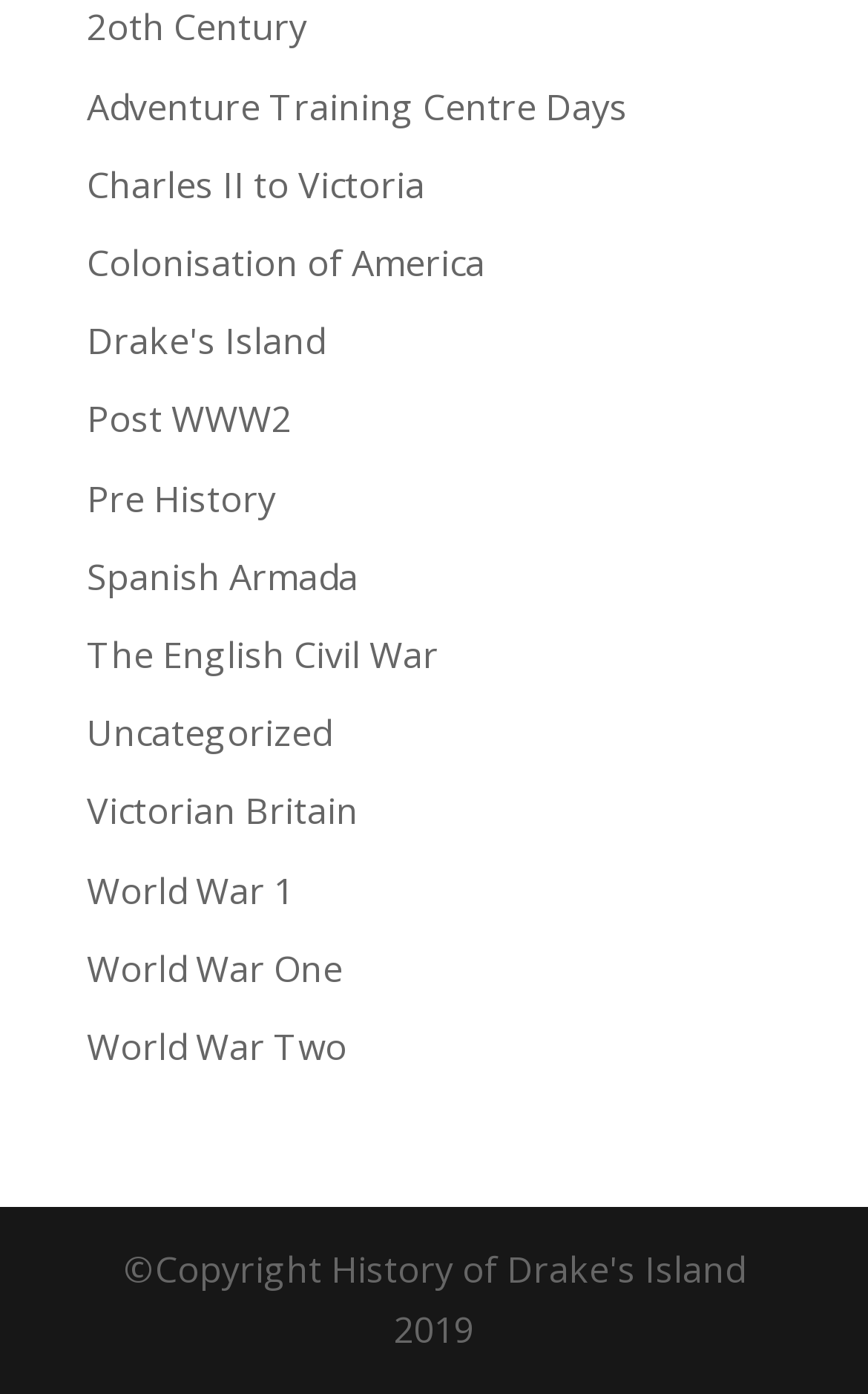Using the description: "Post WWW2", identify the bounding box of the corresponding UI element in the screenshot.

[0.1, 0.283, 0.336, 0.319]